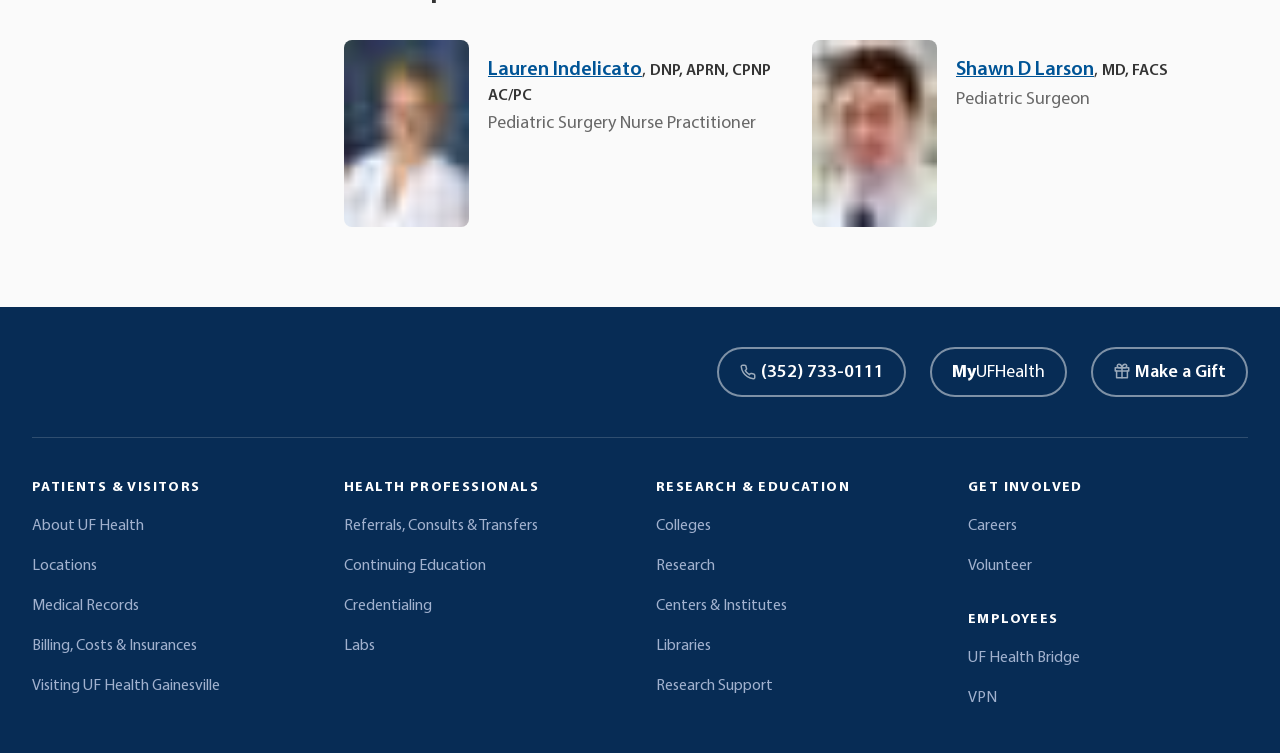Predict the bounding box of the UI element that fits this description: "Lauren Indelicato".

[0.381, 0.08, 0.502, 0.106]